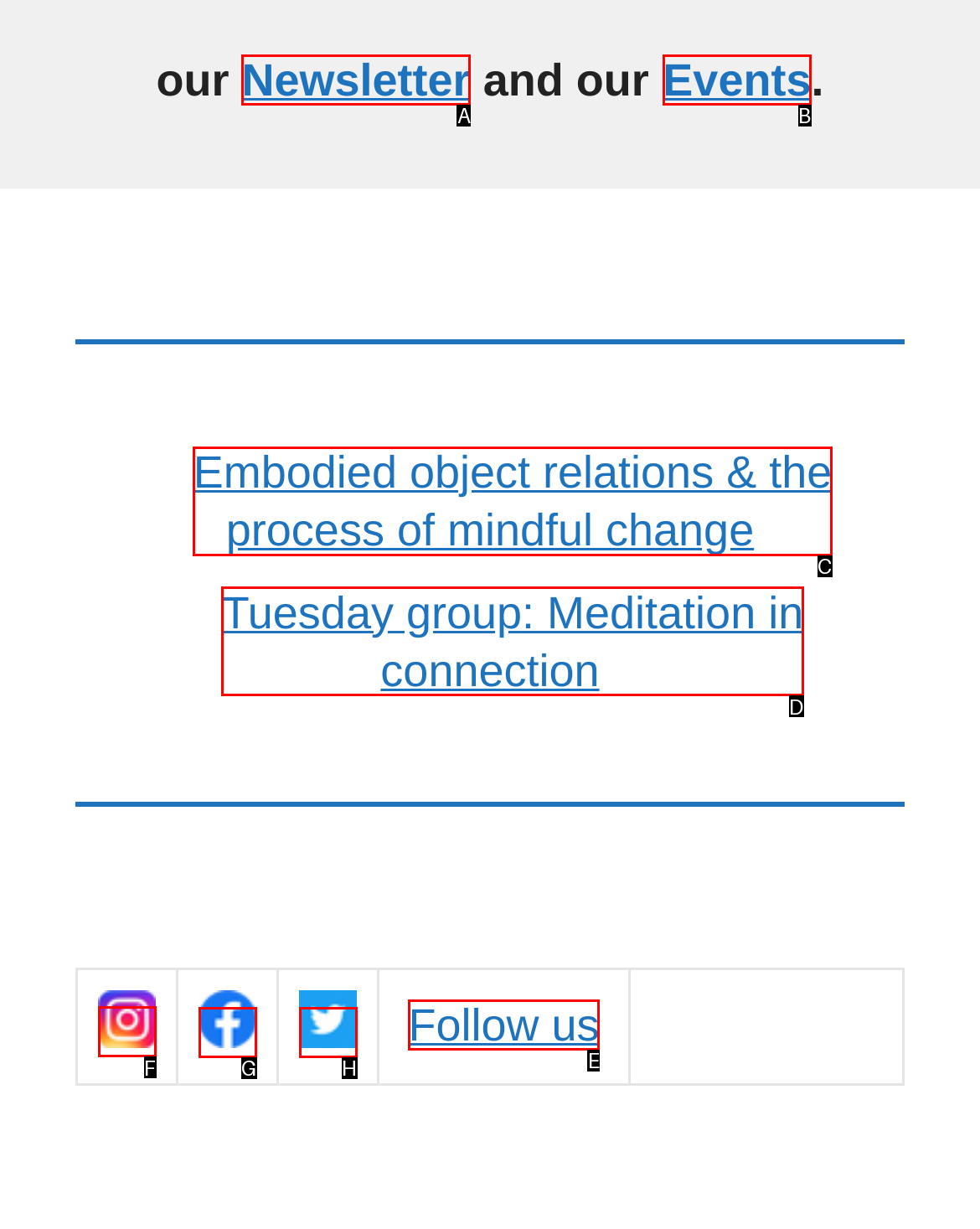Tell me the correct option to click for this task: Explore 'mindful pause'
Write down the option's letter from the given choices.

F